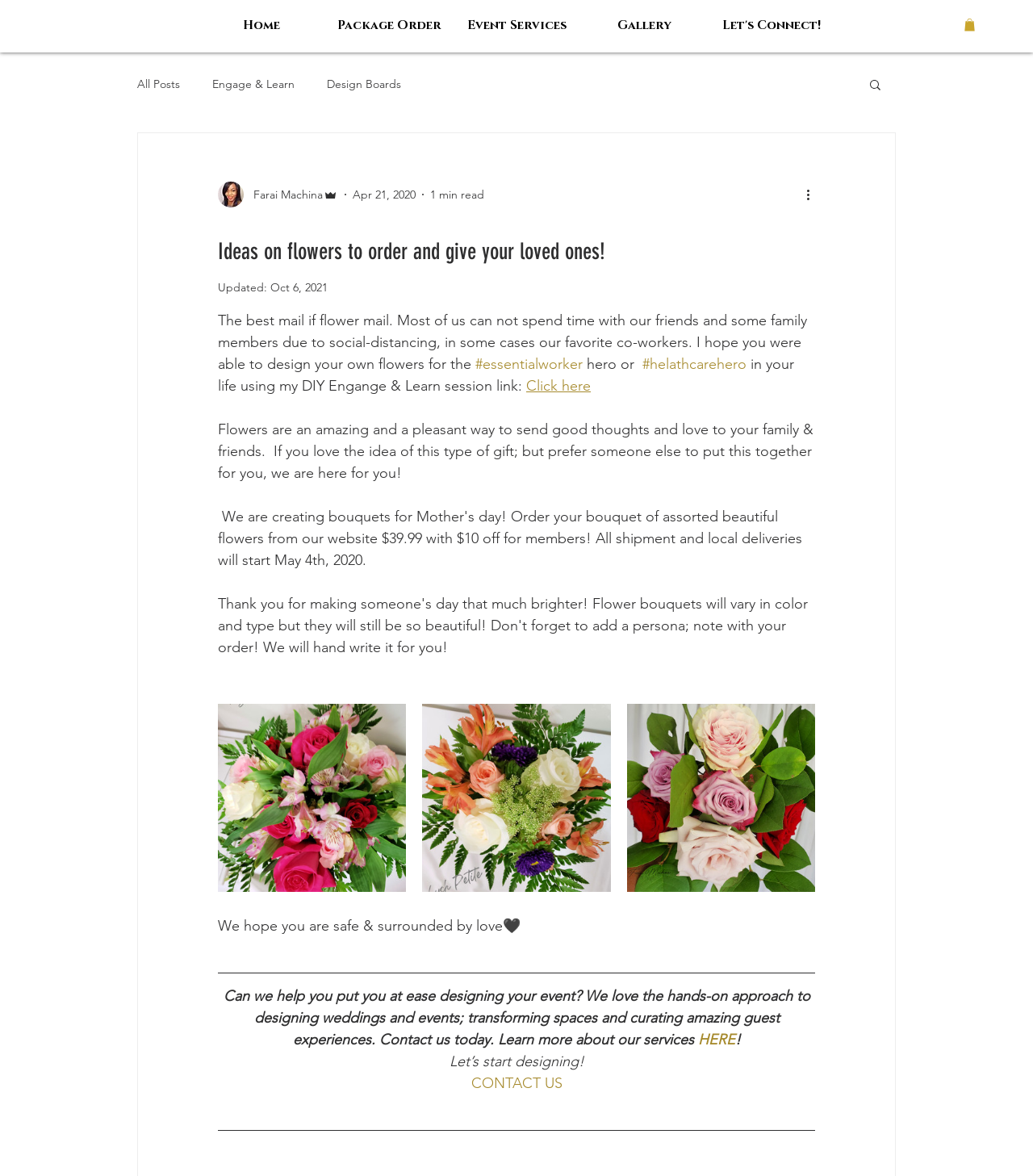What is the purpose of the 'Search' button?
Can you provide an in-depth and detailed response to the question?

I inferred the purpose of the 'Search' button by its location and the fact that it is a button, which suggests that it is meant to be clicked to perform a search function.